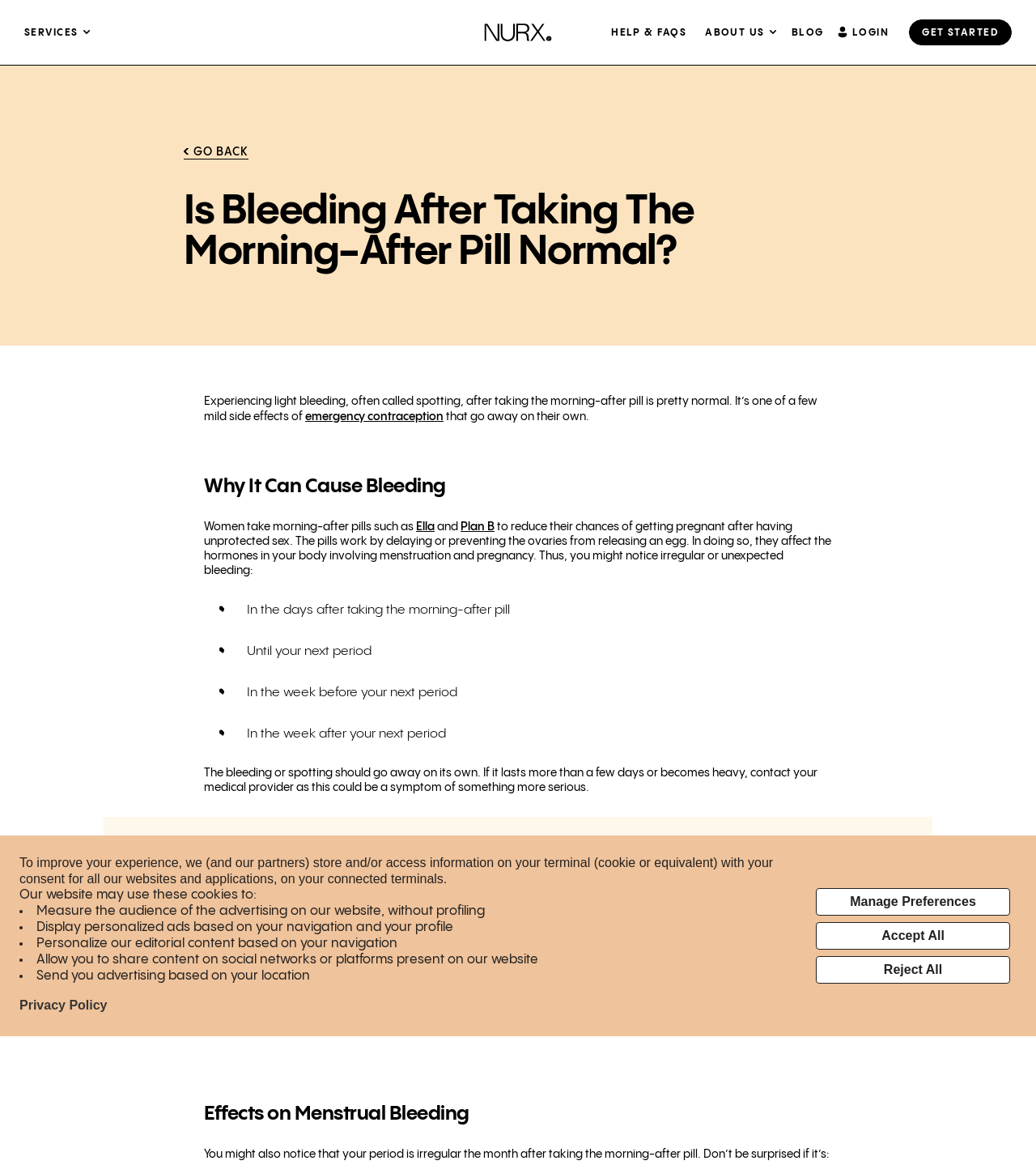Using the information in the image, give a detailed answer to the following question: What might happen to menstrual bleeding after taking the morning-after pill?

The webpage explains that taking the morning-after pill can cause irregular or unexpected bleeding, which may include light bleeding or spotting. This is because the pill affects the hormones in the body involving menstruation and pregnancy.